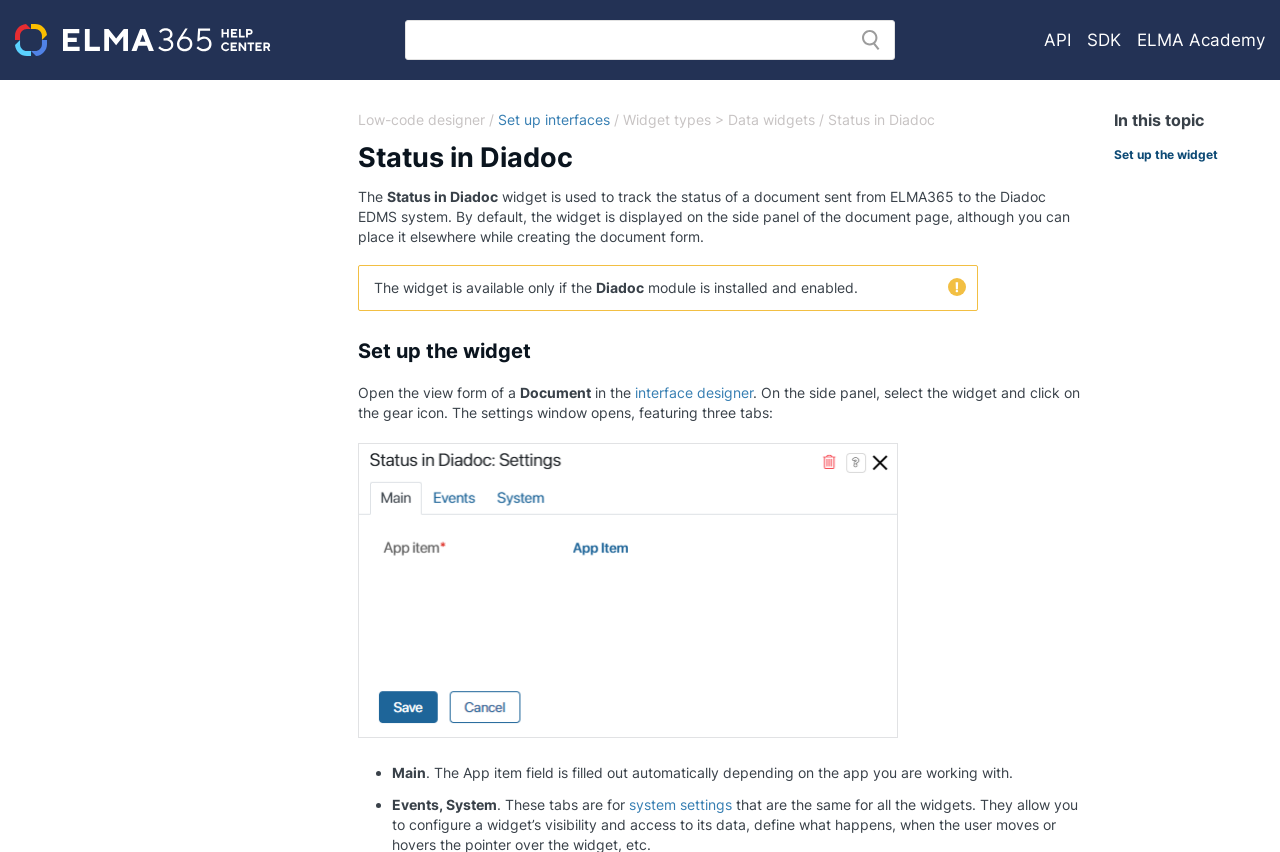Could you highlight the region that needs to be clicked to execute the instruction: "Open the interface designer"?

[0.496, 0.451, 0.588, 0.471]